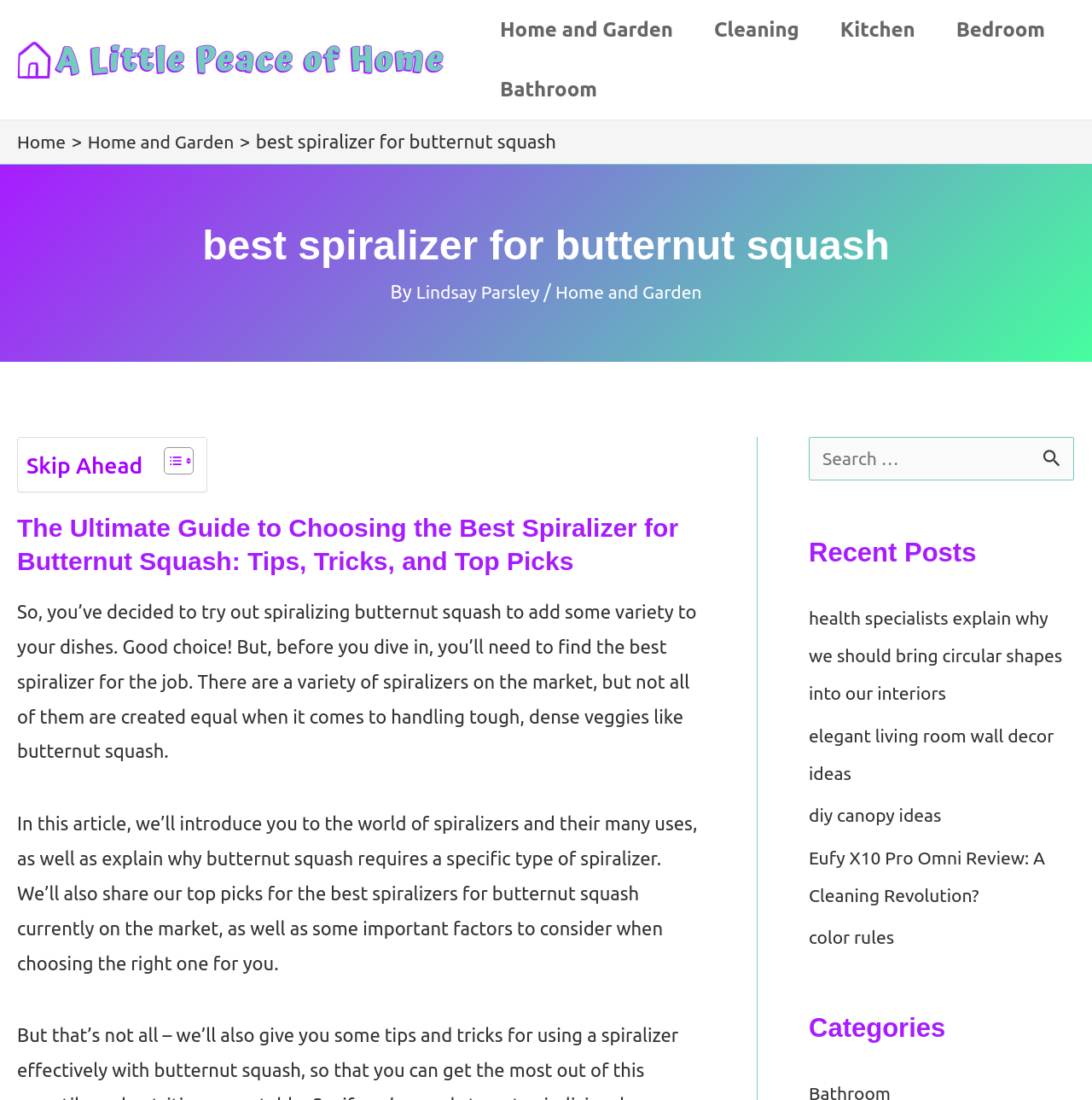Specify the bounding box coordinates for the region that must be clicked to perform the given instruction: "Read the article 'The Ultimate Guide to Choosing the Best Spiralizer for Butternut Squash'".

[0.016, 0.465, 0.646, 0.525]